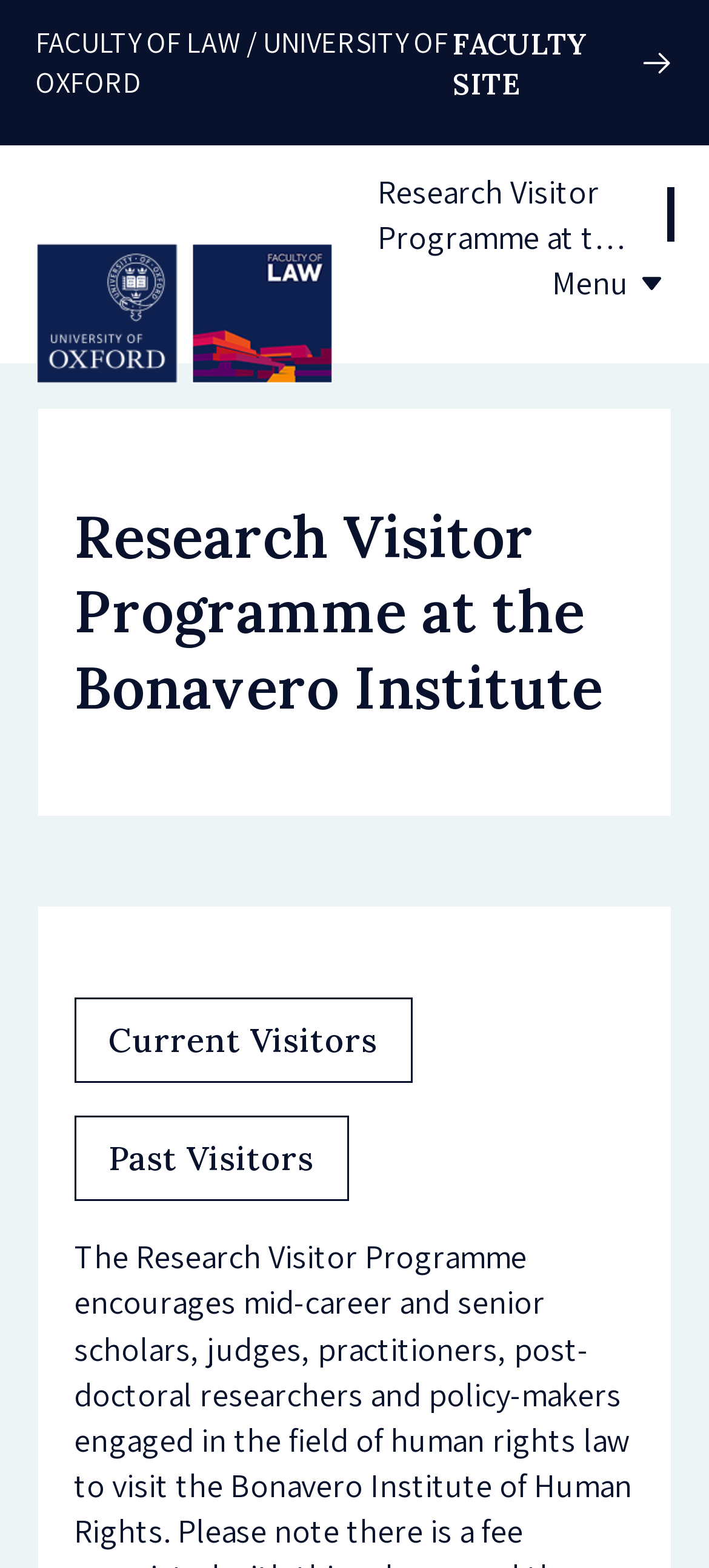Pinpoint the bounding box coordinates of the element that must be clicked to accomplish the following instruction: "view current visitors". The coordinates should be in the format of four float numbers between 0 and 1, i.e., [left, top, right, bottom].

[0.104, 0.636, 0.581, 0.691]